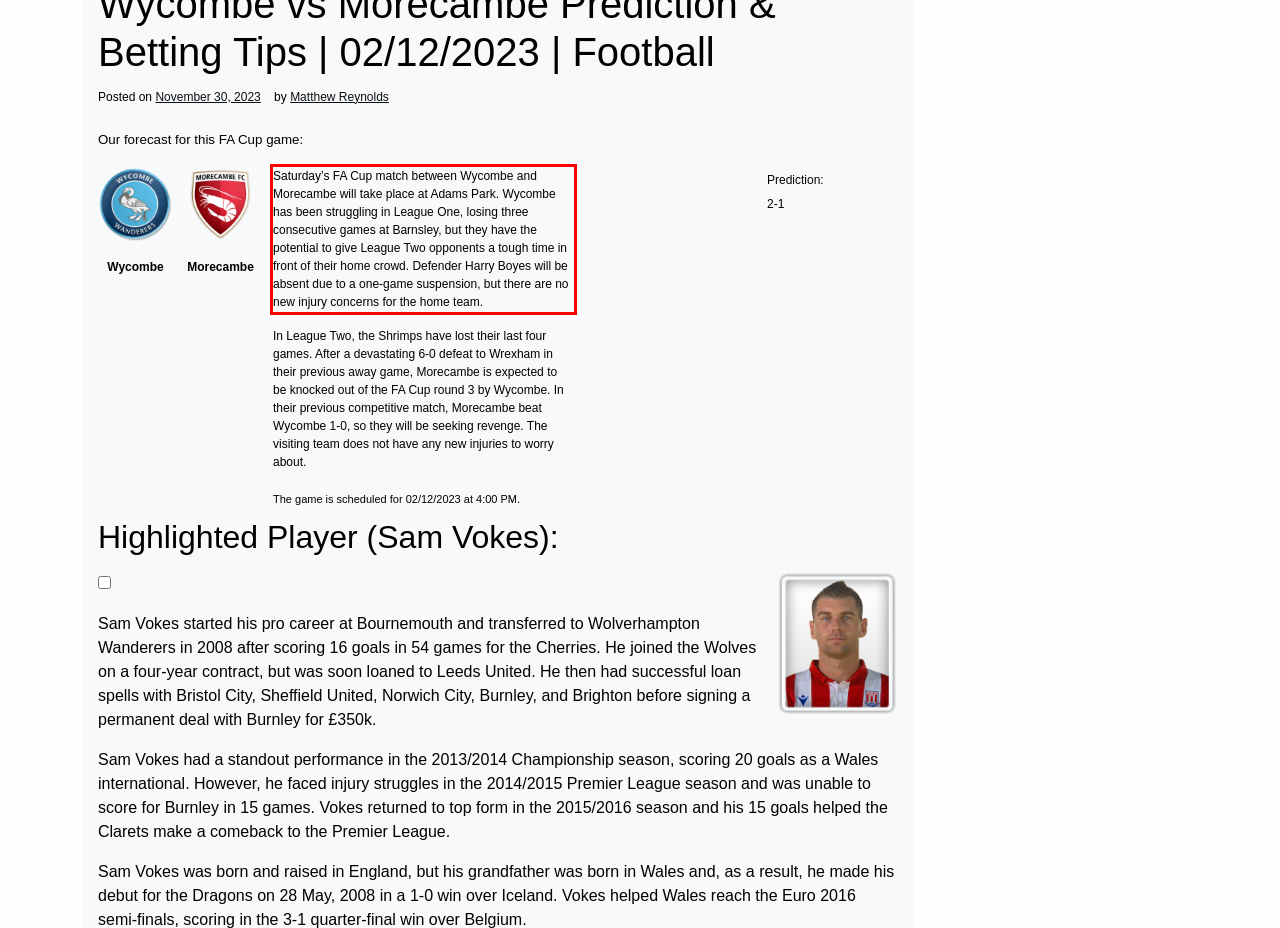Using the provided screenshot of a webpage, recognize the text inside the red rectangle bounding box by performing OCR.

Saturday’s FA Cup match between Wycombe and Morecambe will take place at Adams Park. Wycombe has been struggling in League One, losing three consecutive games at Barnsley, but they have the potential to give League Two opponents a tough time in front of their home crowd. Defender Harry Boyes will be absent due to a one-game suspension, but there are no new injury concerns for the home team.